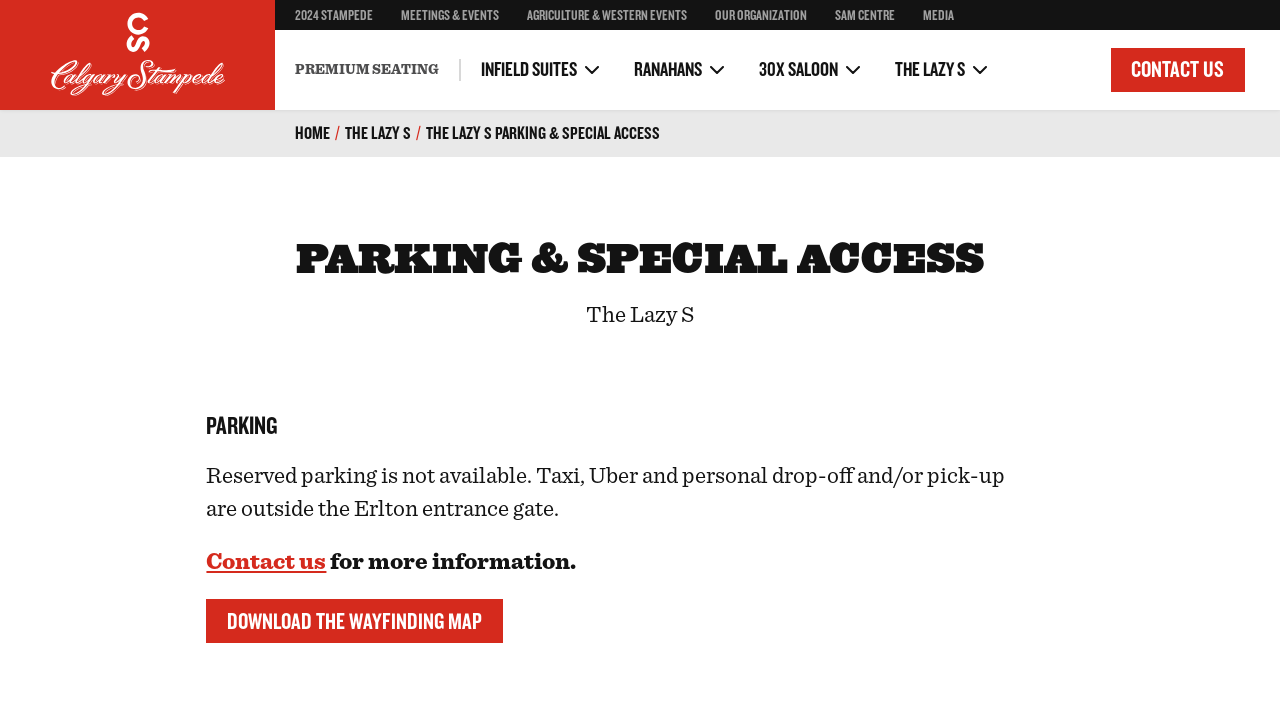Please determine the bounding box coordinates of the element's region to click in order to carry out the following instruction: "Book INFIELD SUITES". The coordinates should be four float numbers between 0 and 1, i.e., [left, top, right, bottom].

[0.376, 0.043, 0.468, 0.156]